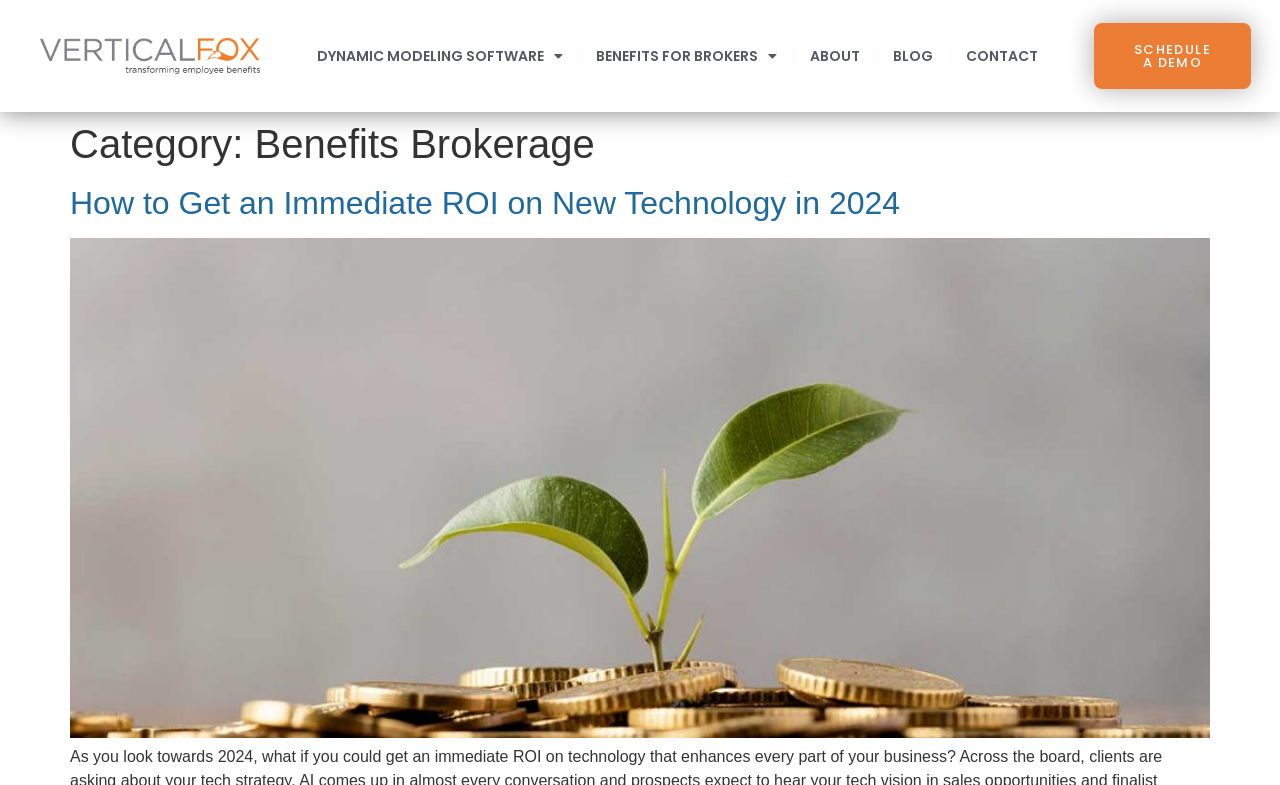Locate the UI element described by Blog in the provided webpage screenshot. Return the bounding box coordinates in the format (top-left x, top-left y, bottom-right x, bottom-right y), ensuring all values are between 0 and 1.

[0.685, 0.013, 0.741, 0.13]